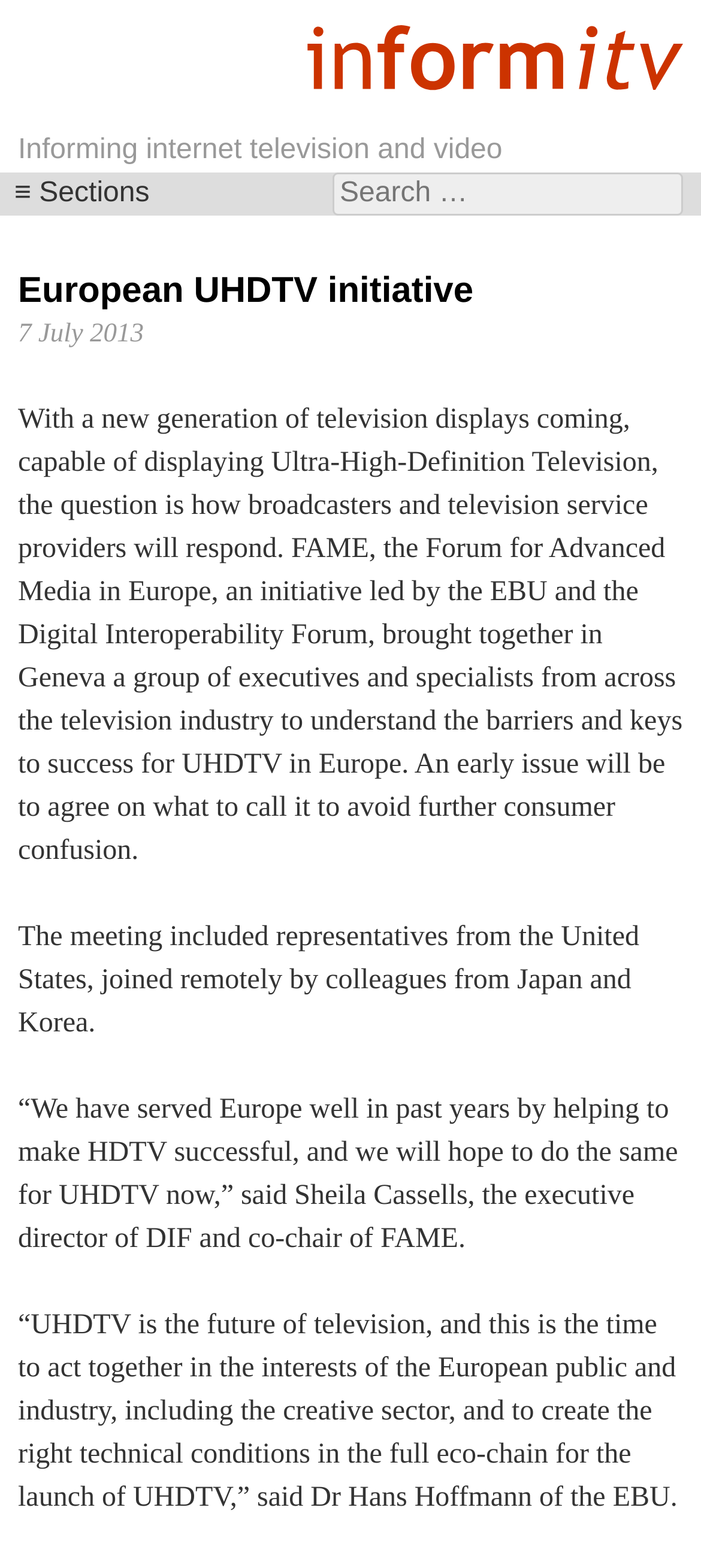What is the goal of FAME?
Craft a detailed and extensive response to the question.

FAME, the Forum for Advanced Media in Europe, aims to make UHDTV successful, as mentioned by Sheila Cassells, the executive director of DIF and co-chair of FAME.